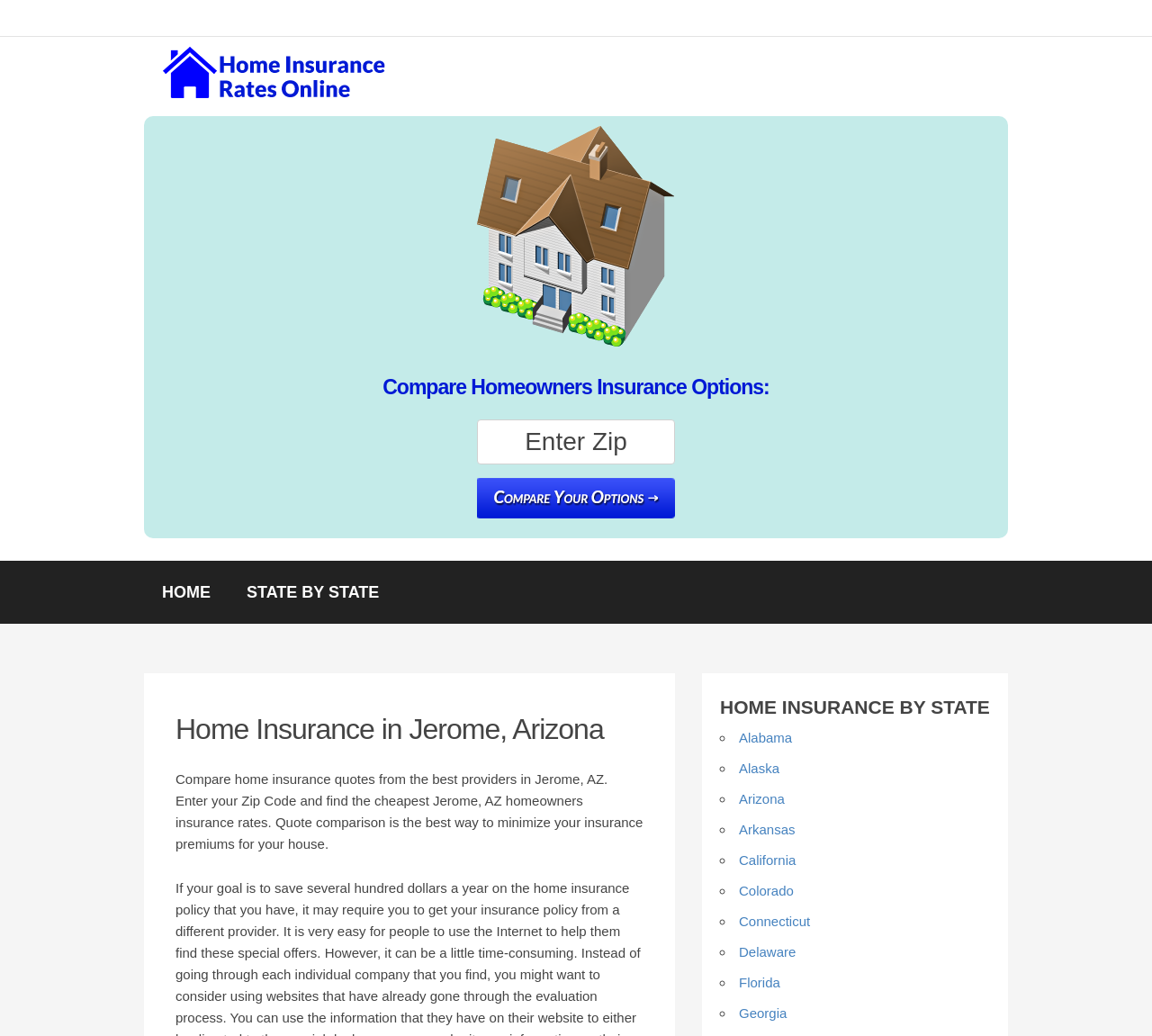Please indicate the bounding box coordinates of the element's region to be clicked to achieve the instruction: "Click submit". Provide the coordinates as four float numbers between 0 and 1, i.e., [left, top, right, bottom].

[0.414, 0.461, 0.586, 0.5]